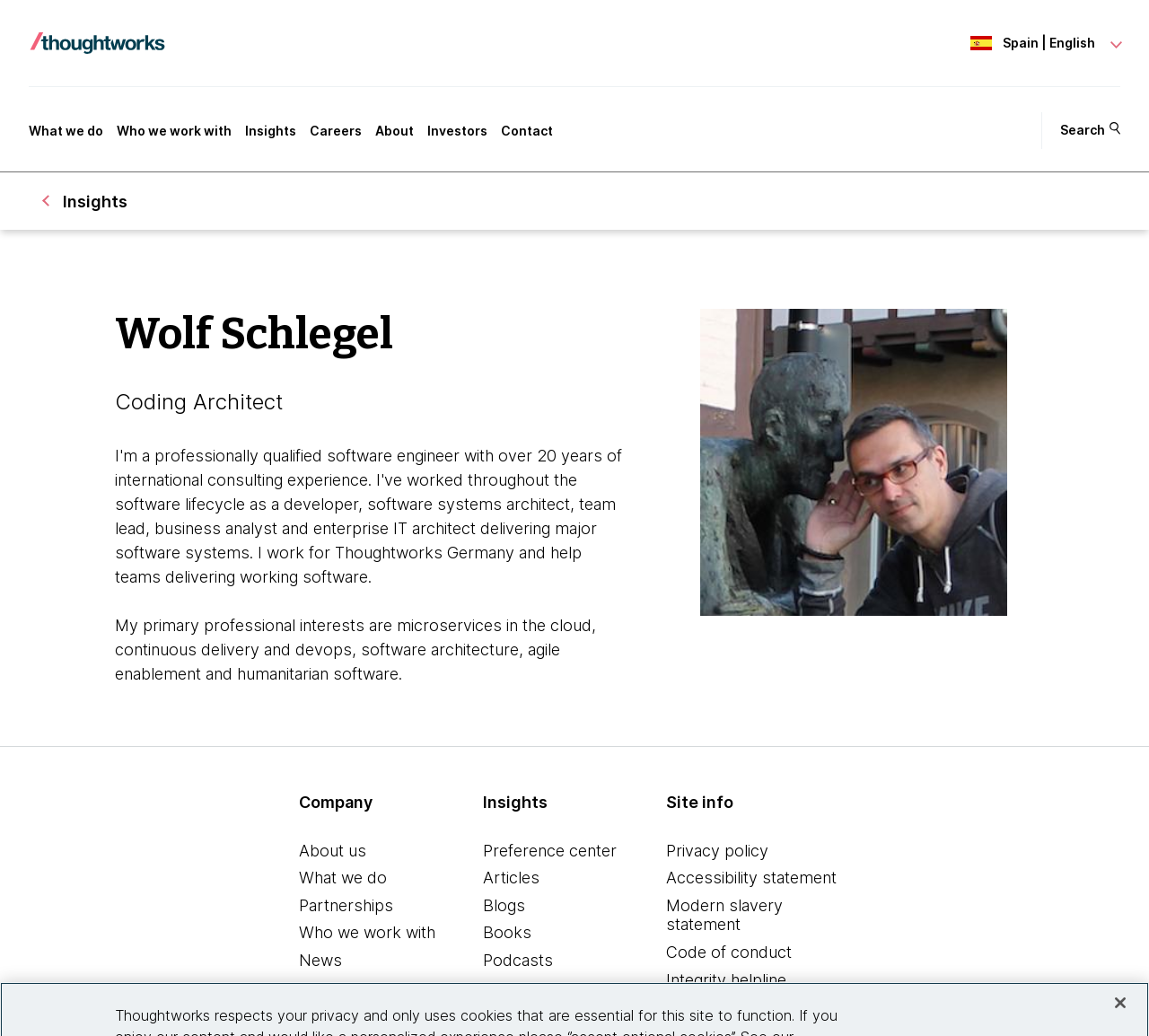Please locate the bounding box coordinates of the element's region that needs to be clicked to follow the instruction: "Search for something". The bounding box coordinates should be provided as four float numbers between 0 and 1, i.e., [left, top, right, bottom].

[0.923, 0.117, 0.975, 0.134]